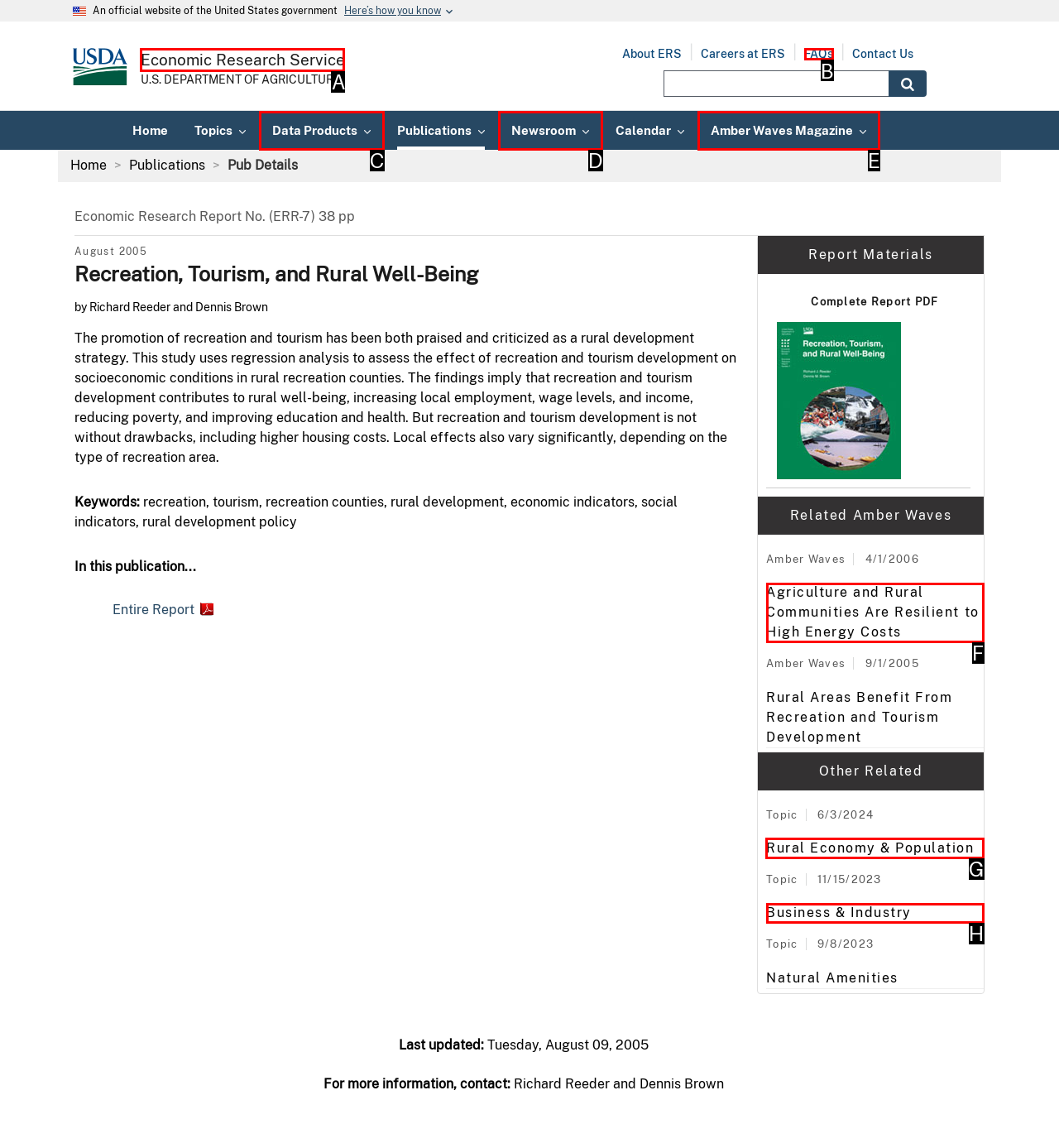Pick the right letter to click to achieve the task: Explore the topic of Rural Economy & Population
Answer with the letter of the correct option directly.

G